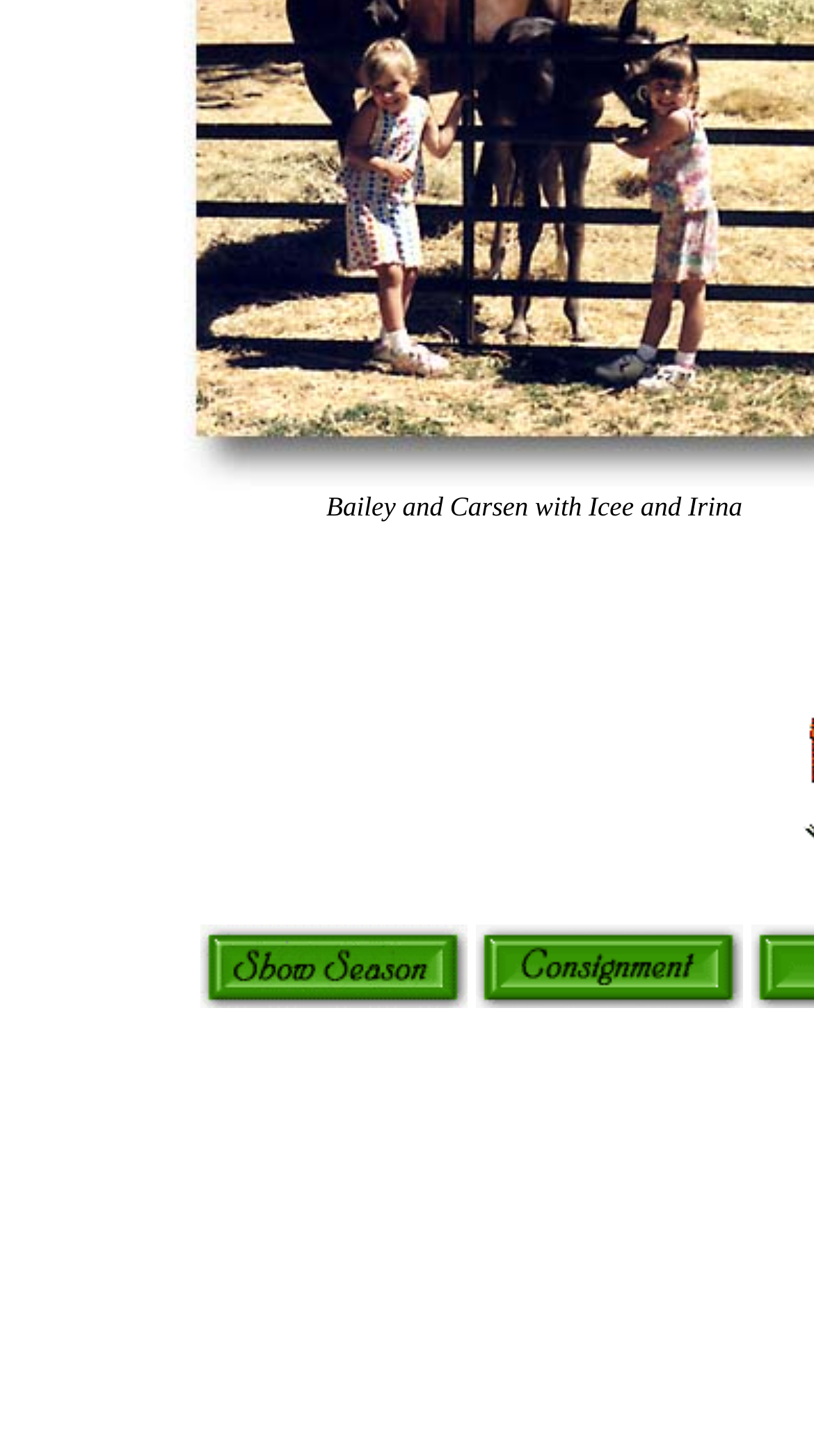Determine the bounding box coordinates of the UI element that matches the following description: "alt="Consigment Horses"". The coordinates should be four float numbers between 0 and 1 in the format [left, top, right, bottom].

[0.585, 0.674, 0.913, 0.698]